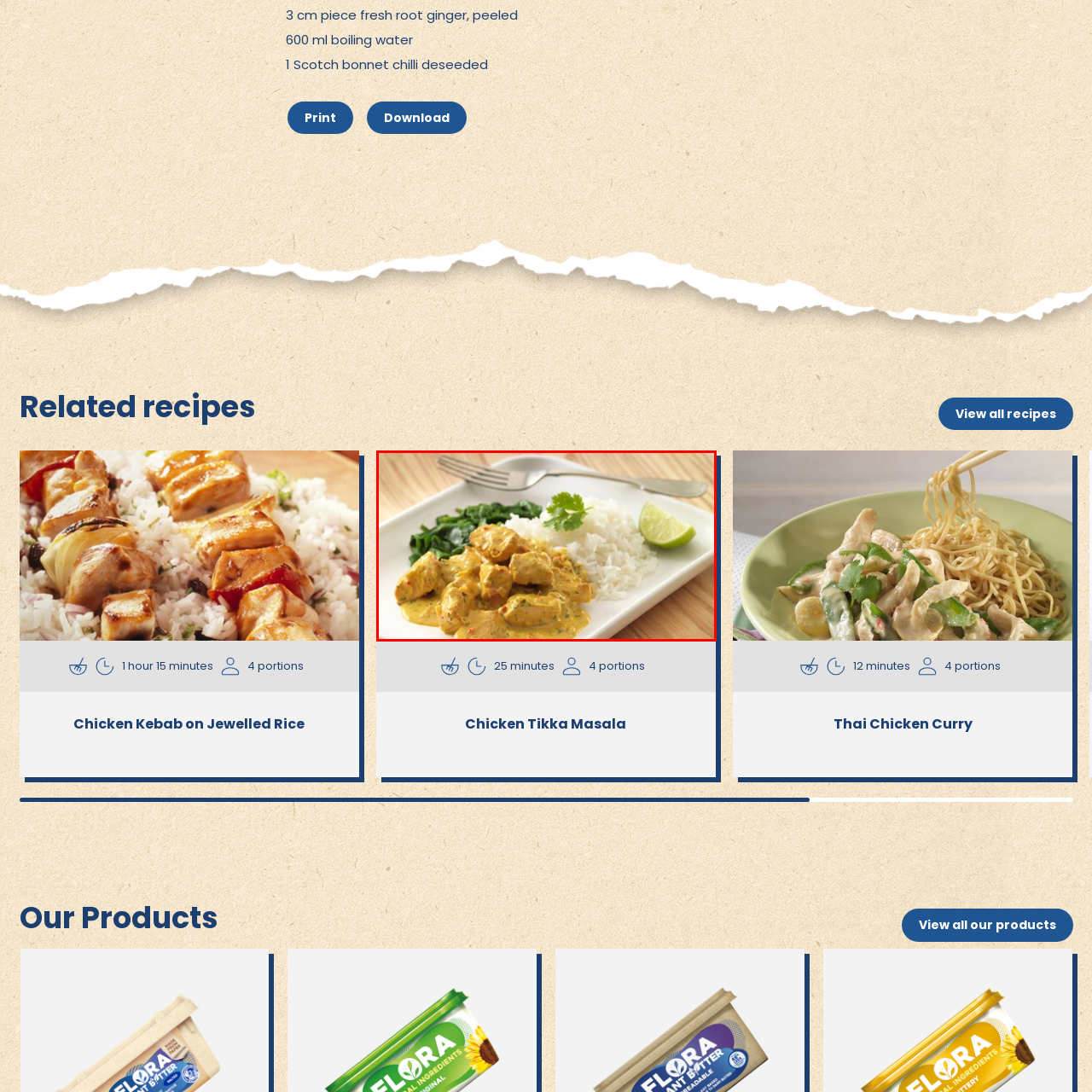What is the purpose of the lime wedge?
Consider the portion of the image within the red bounding box and answer the question as detailed as possible, referencing the visible details.

The caption states that the lime wedge is 'providing a zesty garnish that enhances the overall flavor profile'. This implies that the lime wedge is not a main component of the dish, but rather an added element to enhance the flavor and presentation.